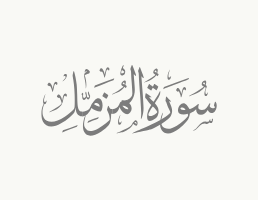Create a detailed narrative that captures the essence of the image.

The image prominently features the Arabic script for "سورة المزمل" (Surah Al-Muzzammil), elegantly styled in a traditional font. This inscription, which translates to "The One Covering Himself," represents the 73rd chapter of the Quran and serves as an introduction to its themes of prayer and devotion. The text is artistically adorned, reflecting the sacred nature of the Quran. Positioned centrally within a light-colored background, the elegant calligraphy emphasizes its significance and reverence within Islamic teachings, inviting viewers to explore further into the profound meanings contained in this Surah.